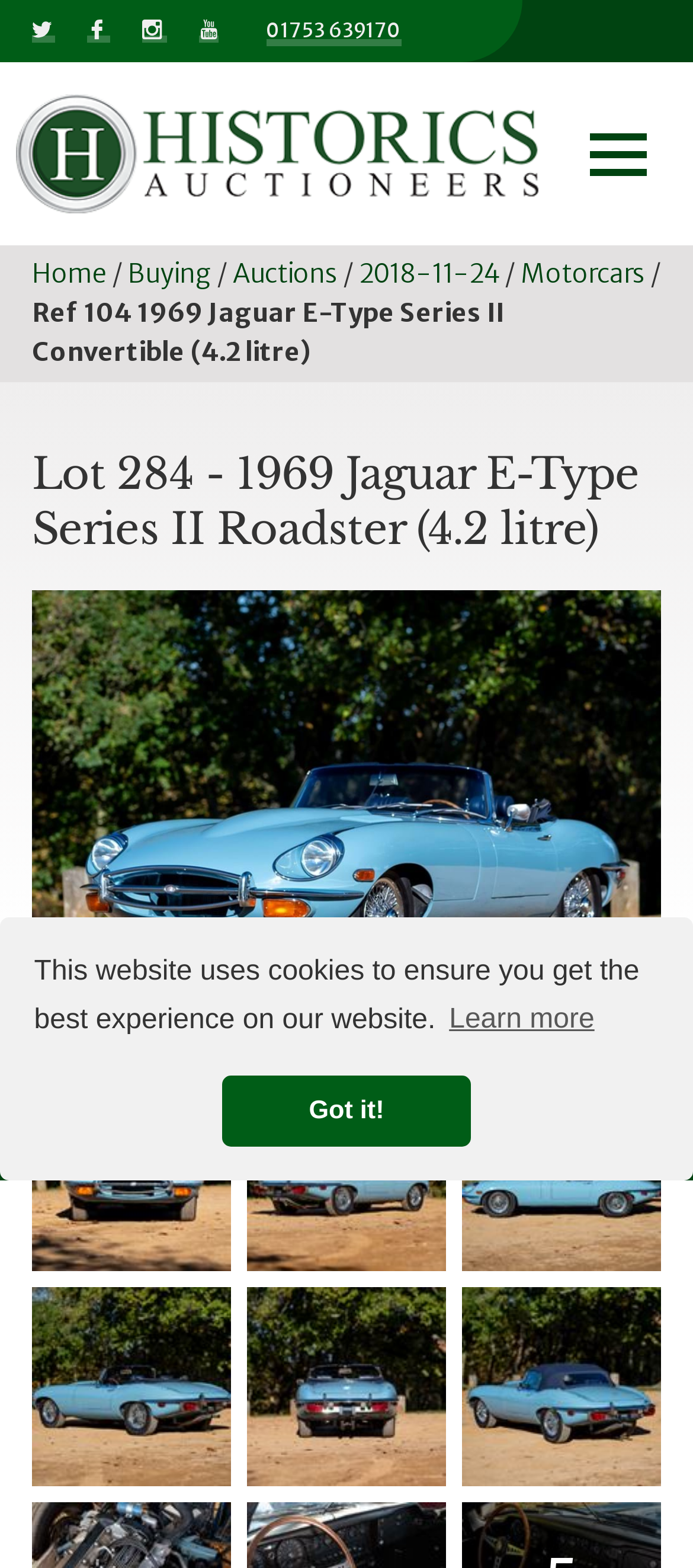Please provide a comprehensive answer to the question based on the screenshot: What type of cars are sold on this website?

Based on the webpage, I can see that the website is about Historics Auctioneers, which is a premier auction house for the sale and purchase of historic, classic, and sports cars. The webpage displays a lot of information about a specific car, a 1969 Jaguar E-Type Series II Convertible, which suggests that the website is focused on selling classic and sports cars.